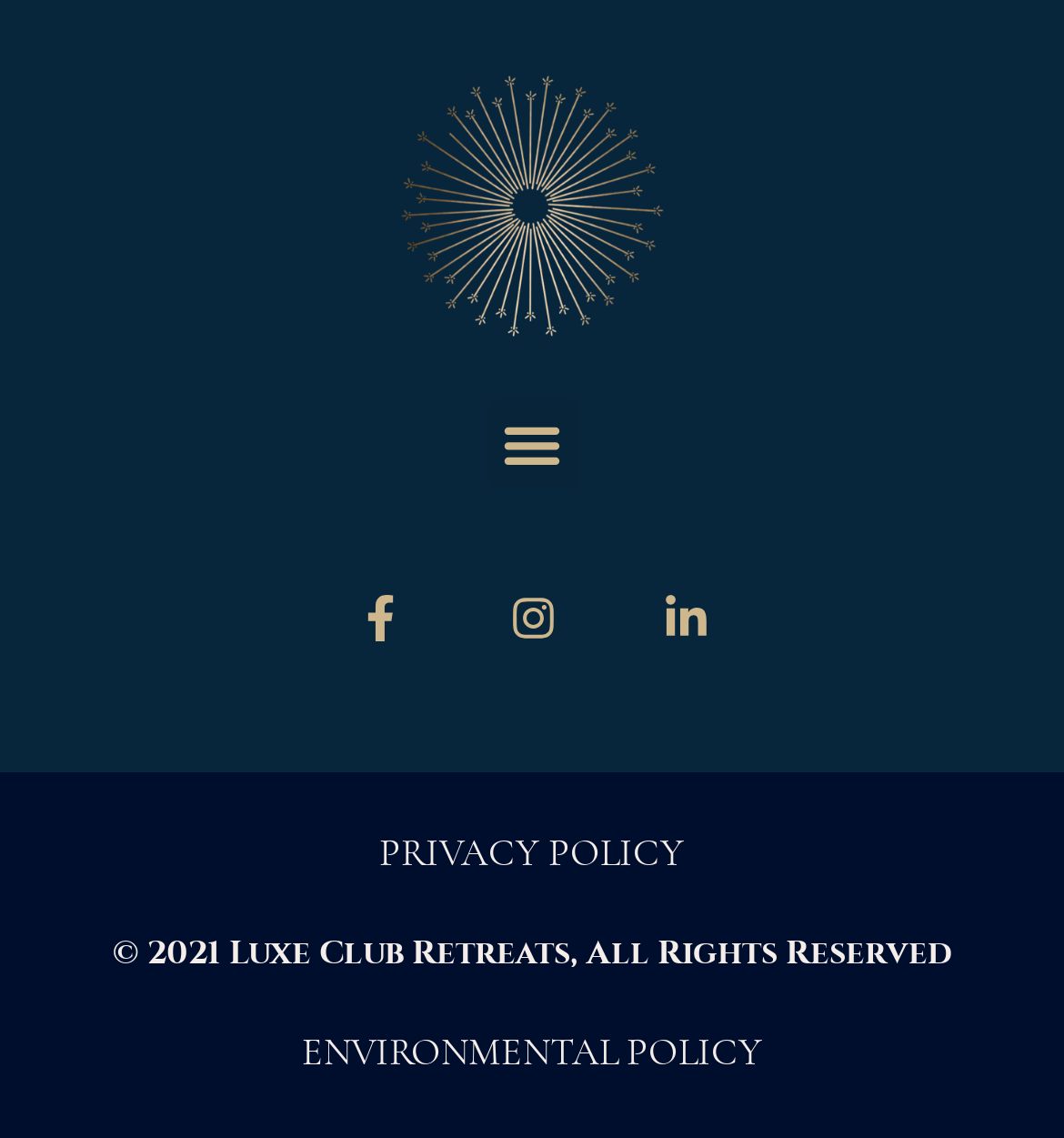How many links are on the webpage?
Refer to the screenshot and respond with a concise word or phrase.

2